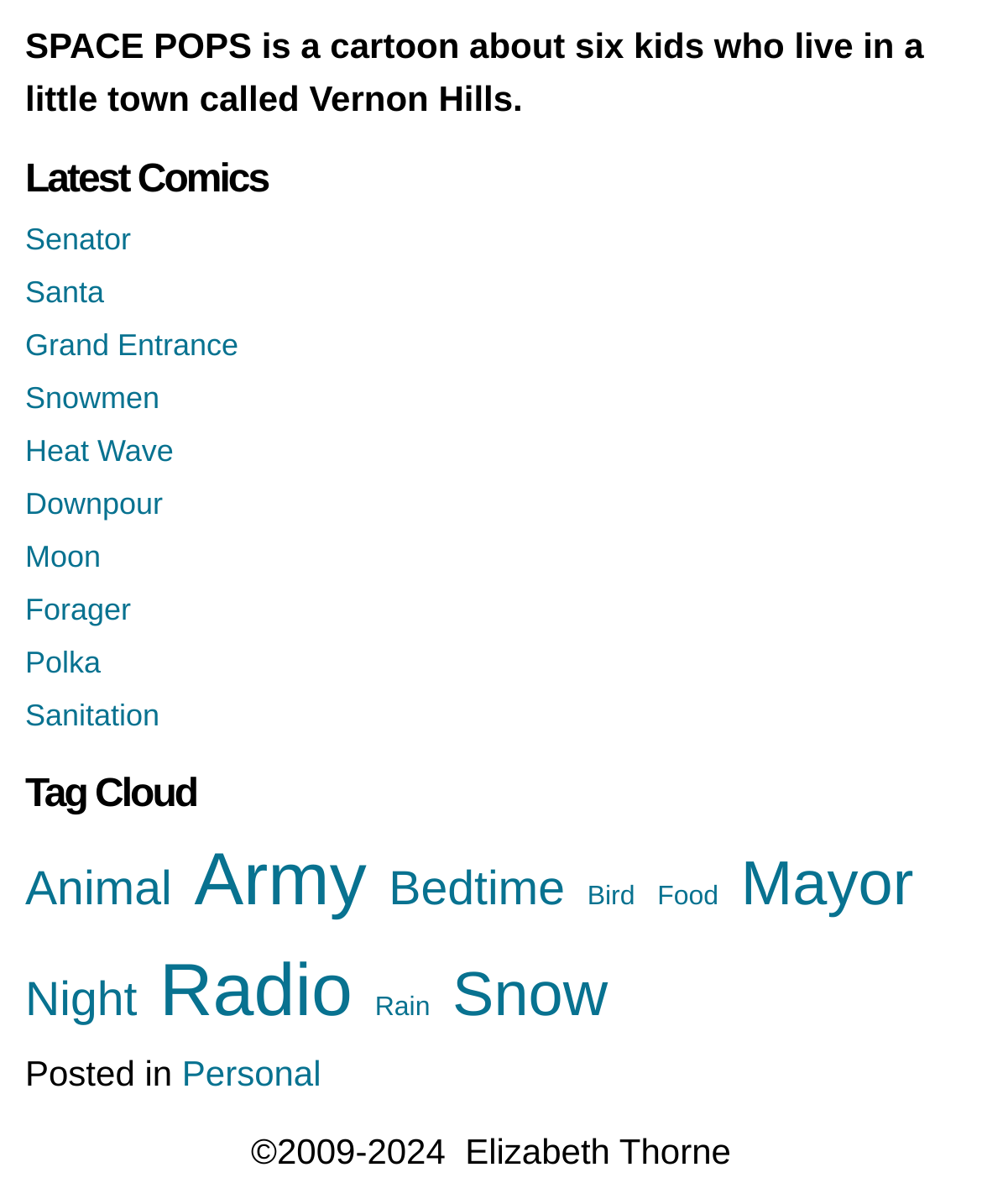Please identify the bounding box coordinates of where to click in order to follow the instruction: "view latest comics".

[0.026, 0.126, 0.974, 0.176]